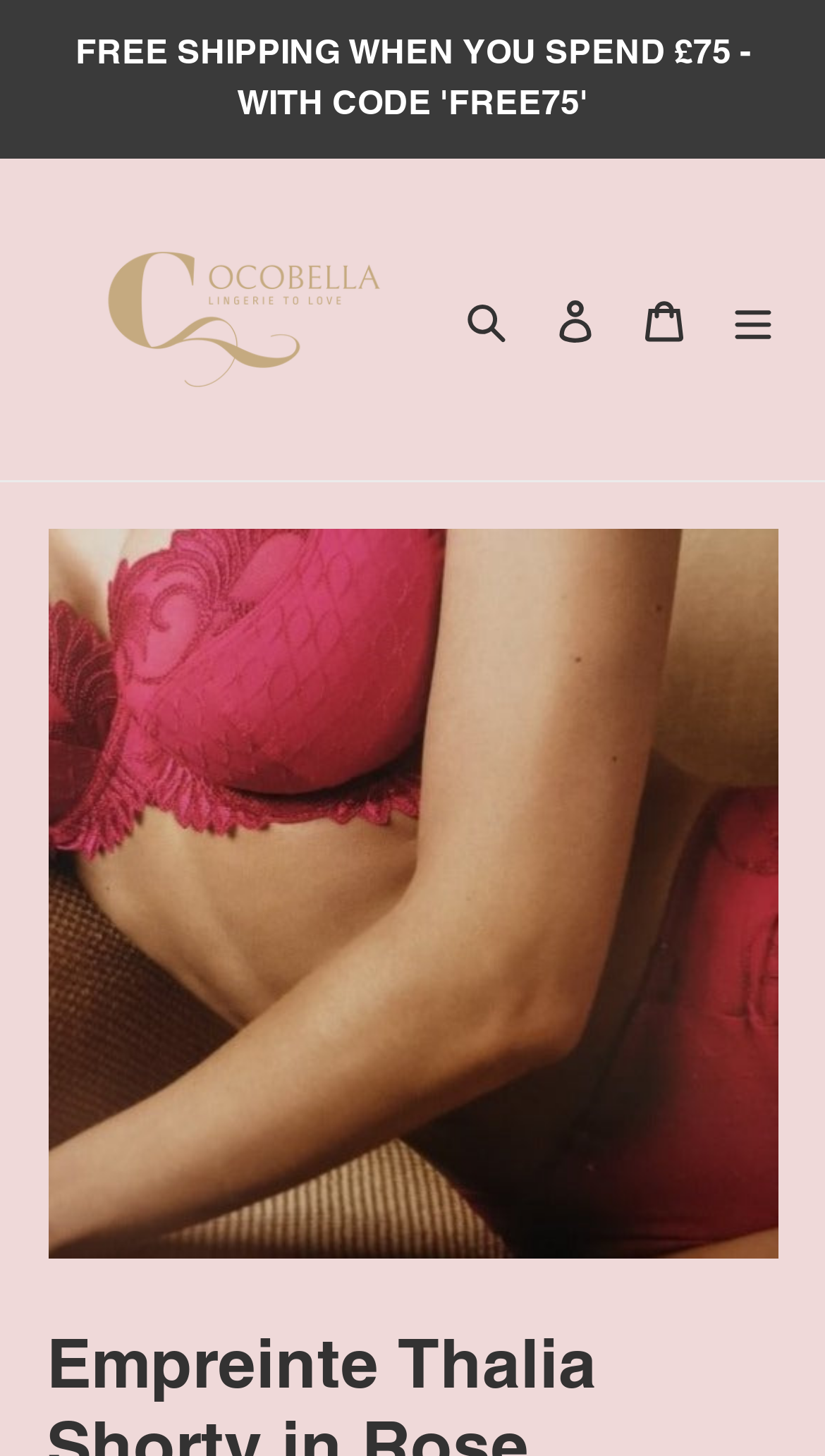Use a single word or phrase to answer the question:
How many navigation options are available?

4